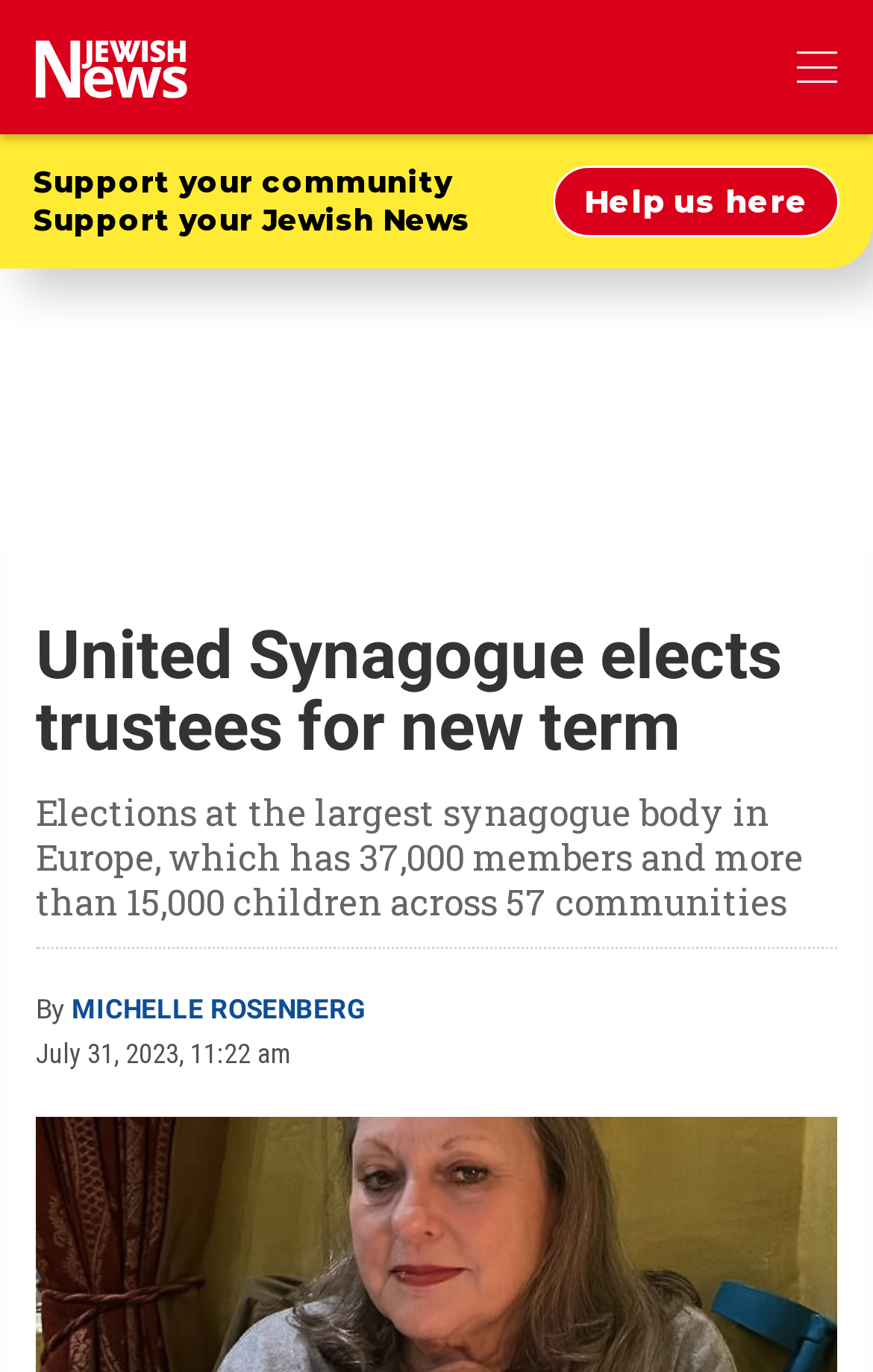Calculate the bounding box coordinates for the UI element based on the following description: "Michelle Rosenberg". Ensure the coordinates are four float numbers between 0 and 1, i.e., [left, top, right, bottom].

[0.082, 0.723, 0.418, 0.749]